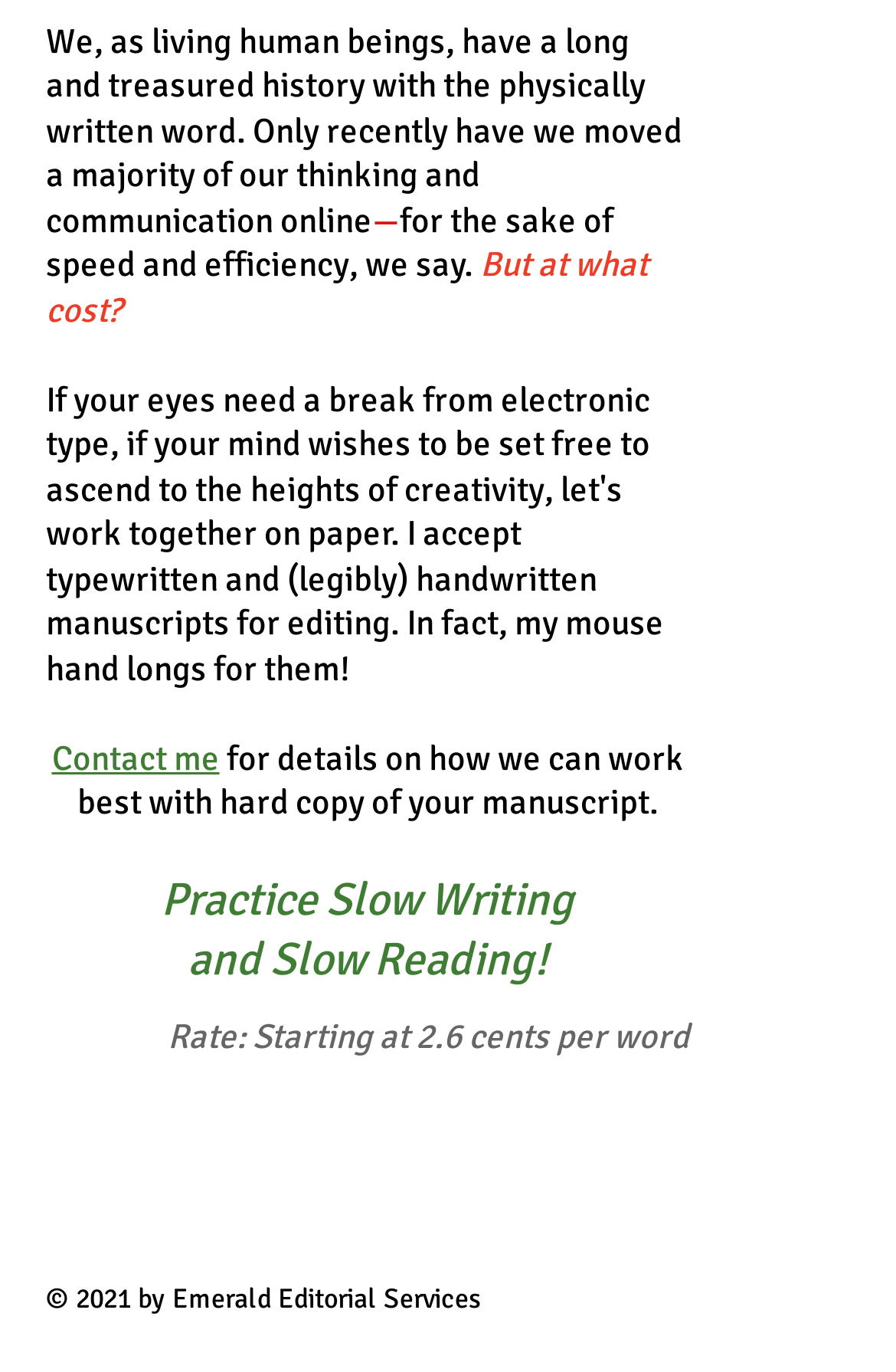Determine the bounding box coordinates of the UI element described below. Use the format (top-left x, top-left y, bottom-right x, bottom-right y) with floating point numbers between 0 and 1: Contact me

[0.058, 0.538, 0.245, 0.568]